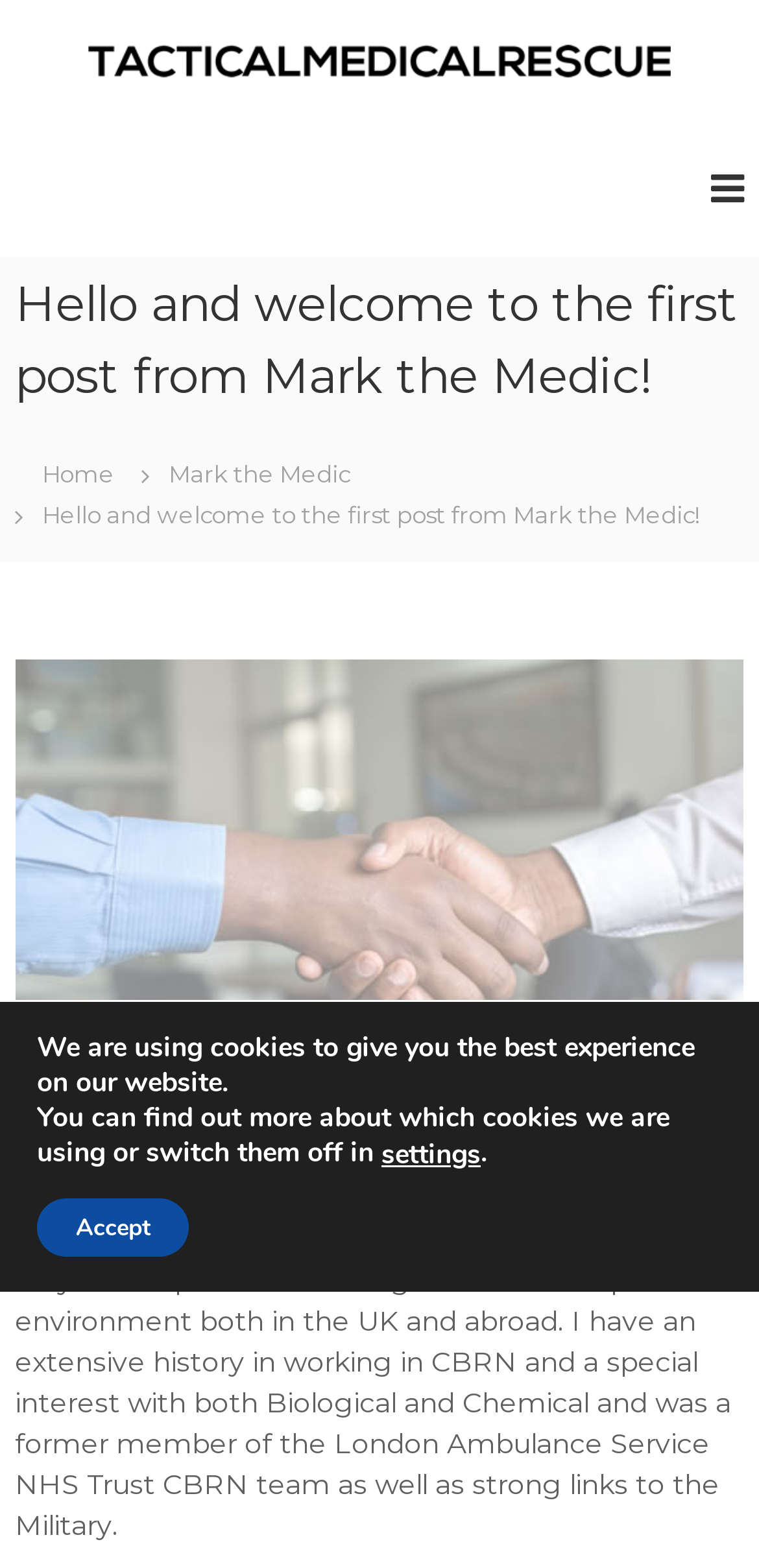Can you extract the headline from the webpage for me?

Hello and welcome to the first post from Mark the Medic!